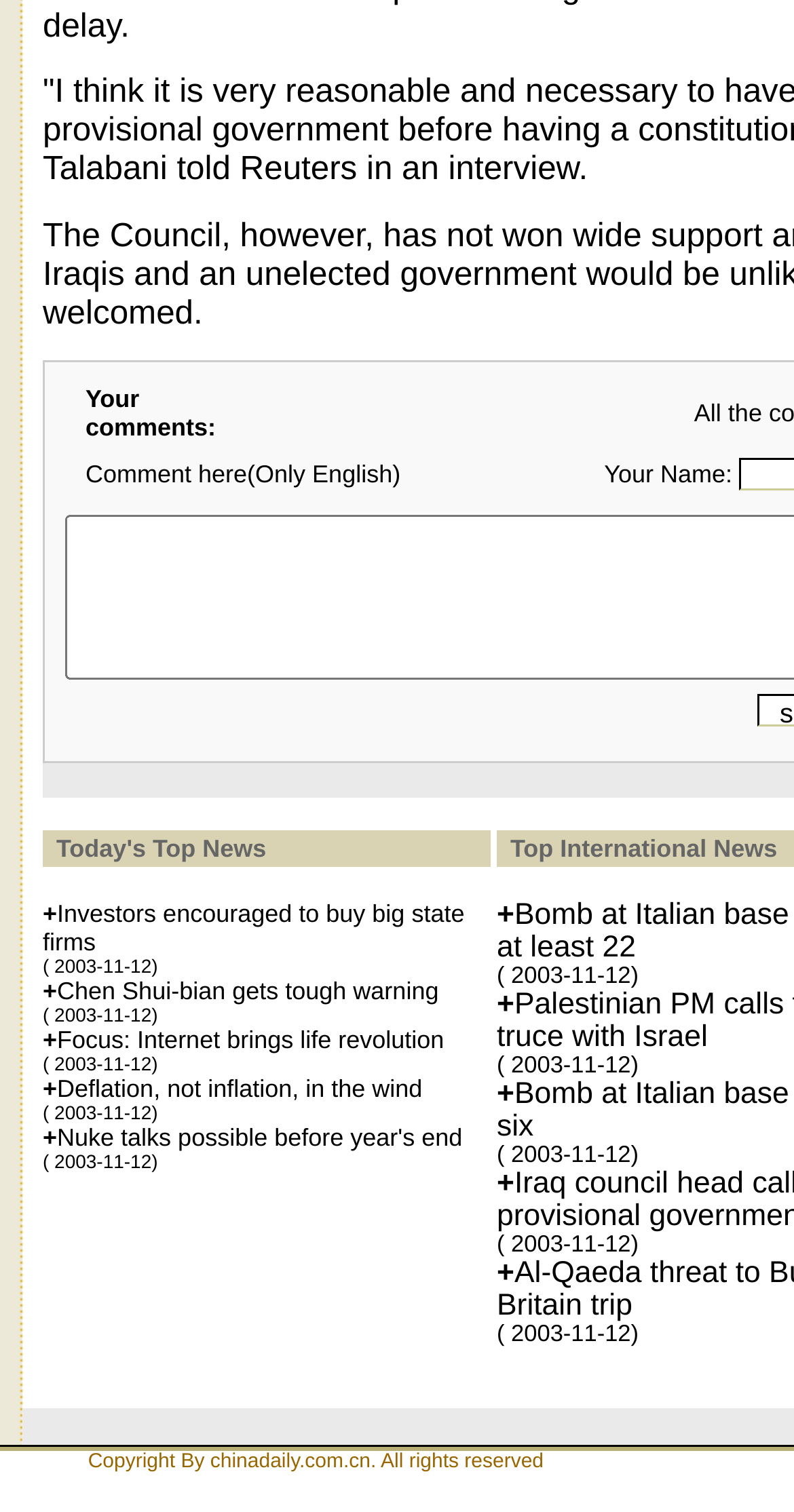Can you give a detailed response to the following question using the information from the image? How many news articles are listed?

I counted the number of links with news article titles, such as 'Investors encouraged to buy big state firms' and 'Chen Shui-bian gets tough warning', and found that there are 5 news articles listed.